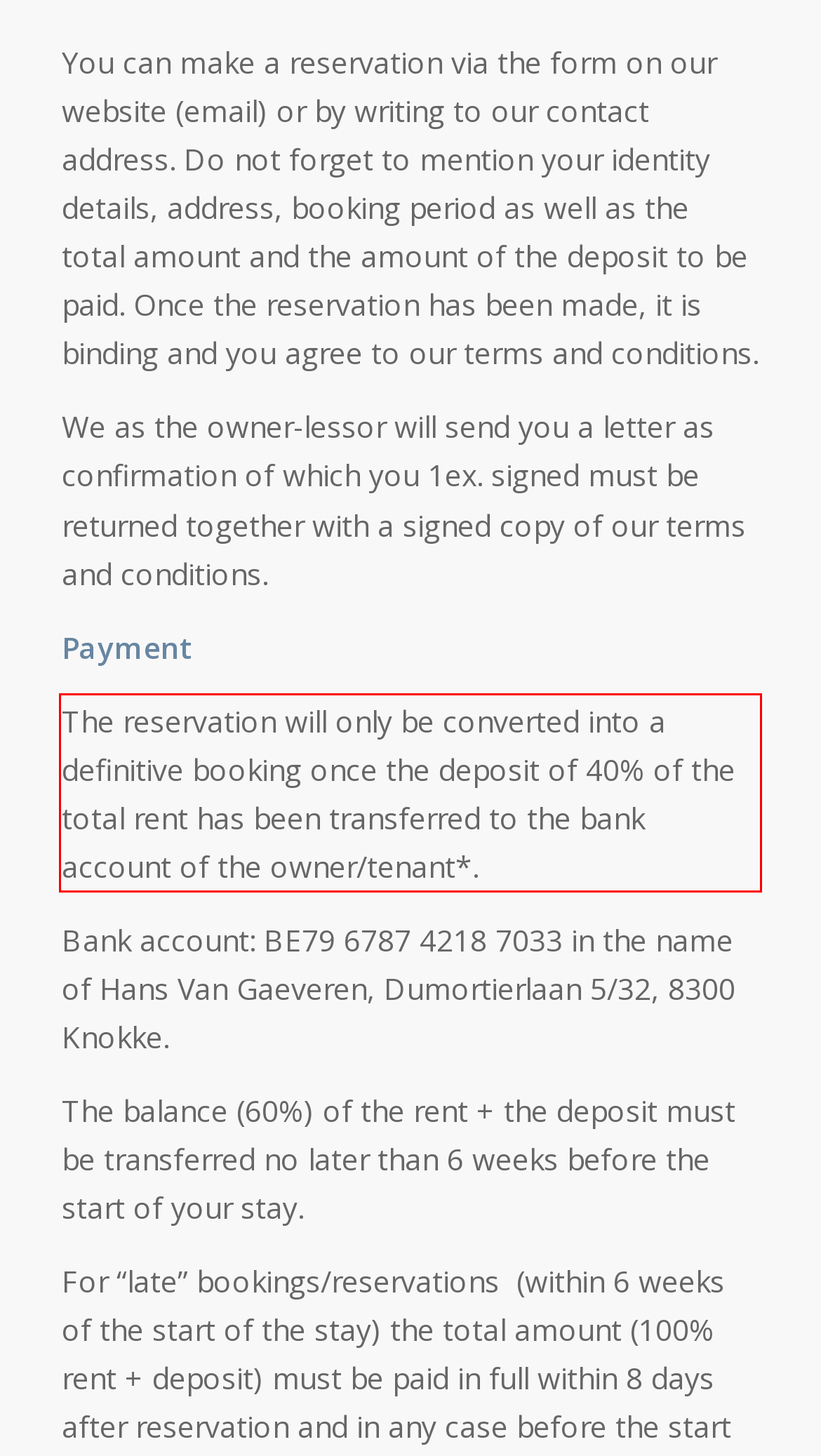Analyze the screenshot of the webpage that features a red bounding box and recognize the text content enclosed within this red bounding box.

The reservation will only be converted into a definitive booking once the deposit of 40% of the total rent has been transferred to the bank account of the owner/tenant*.